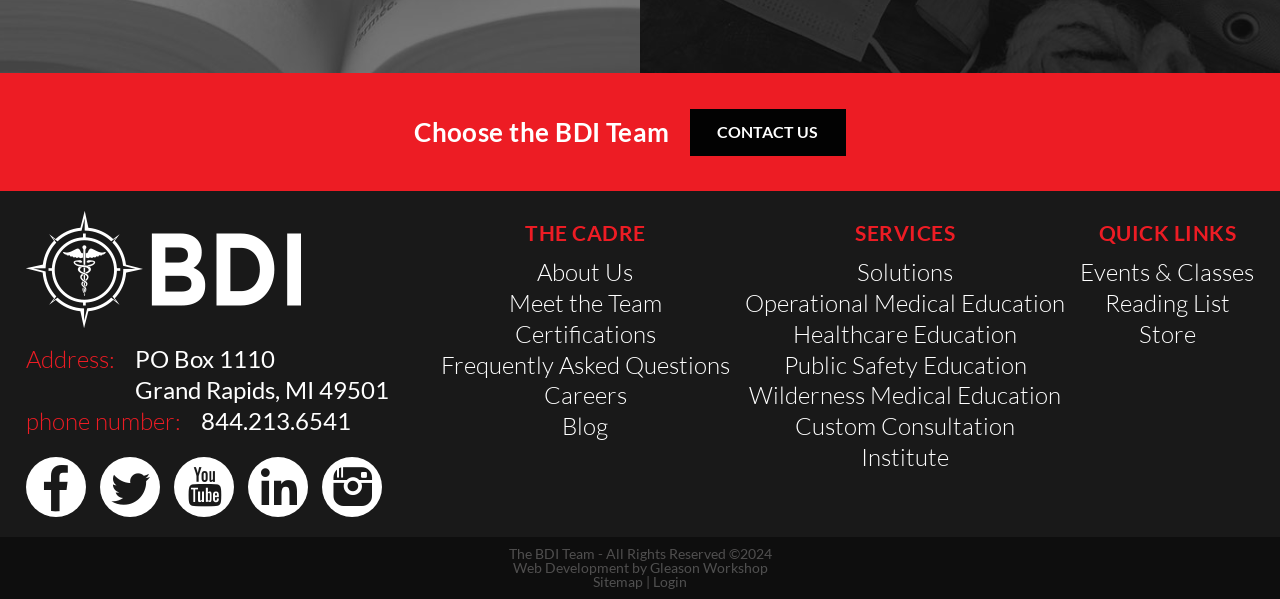Extract the bounding box coordinates of the UI element described: "title="Instagram"". Provide the coordinates in the format [left, top, right, bottom] with values ranging from 0 to 1.

[0.251, 0.828, 0.309, 0.863]